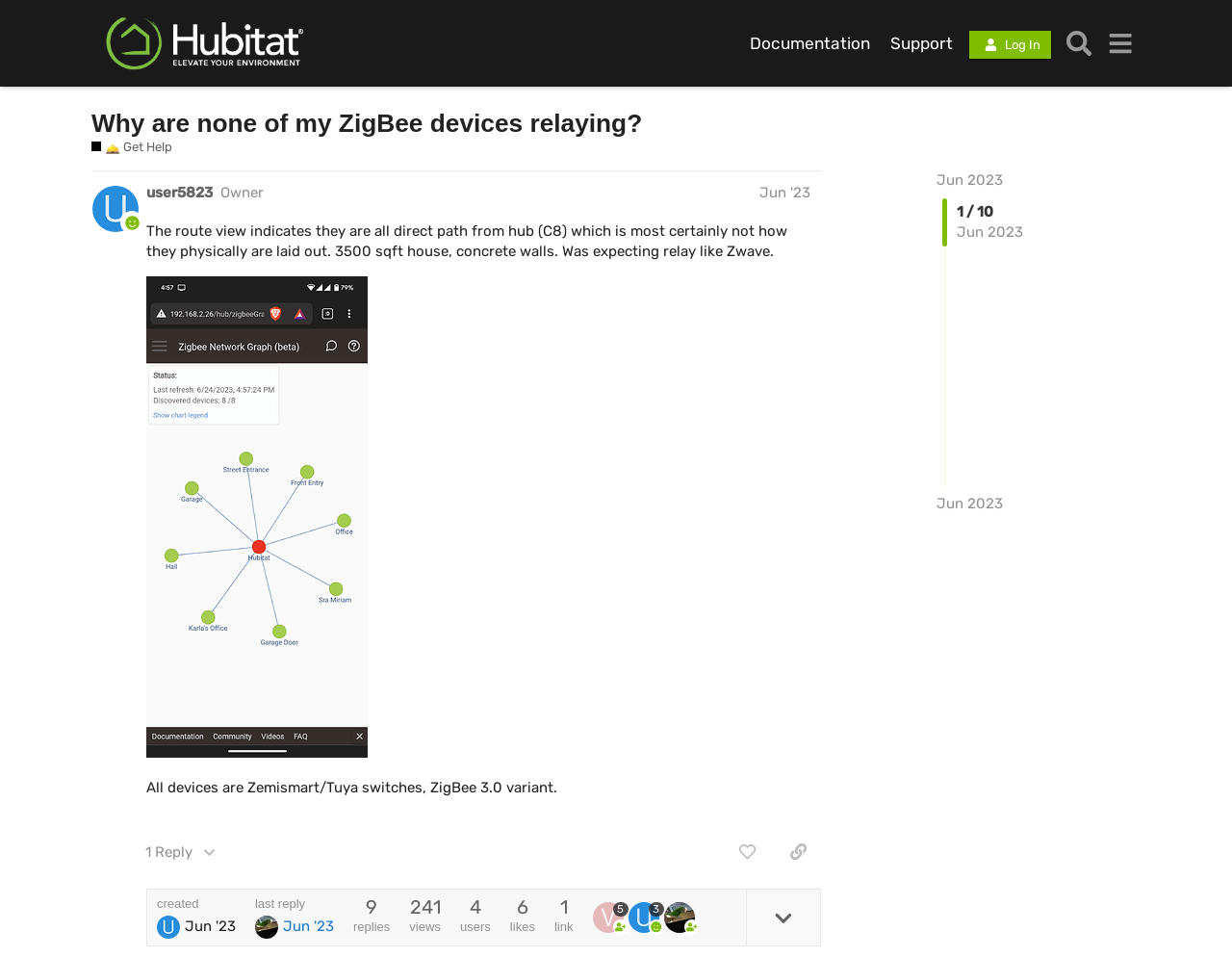Identify the bounding box coordinates of the area that should be clicked in order to complete the given instruction: "Like this post". The bounding box coordinates should be four float numbers between 0 and 1, i.e., [left, top, right, bottom].

[0.588, 0.874, 0.625, 0.908]